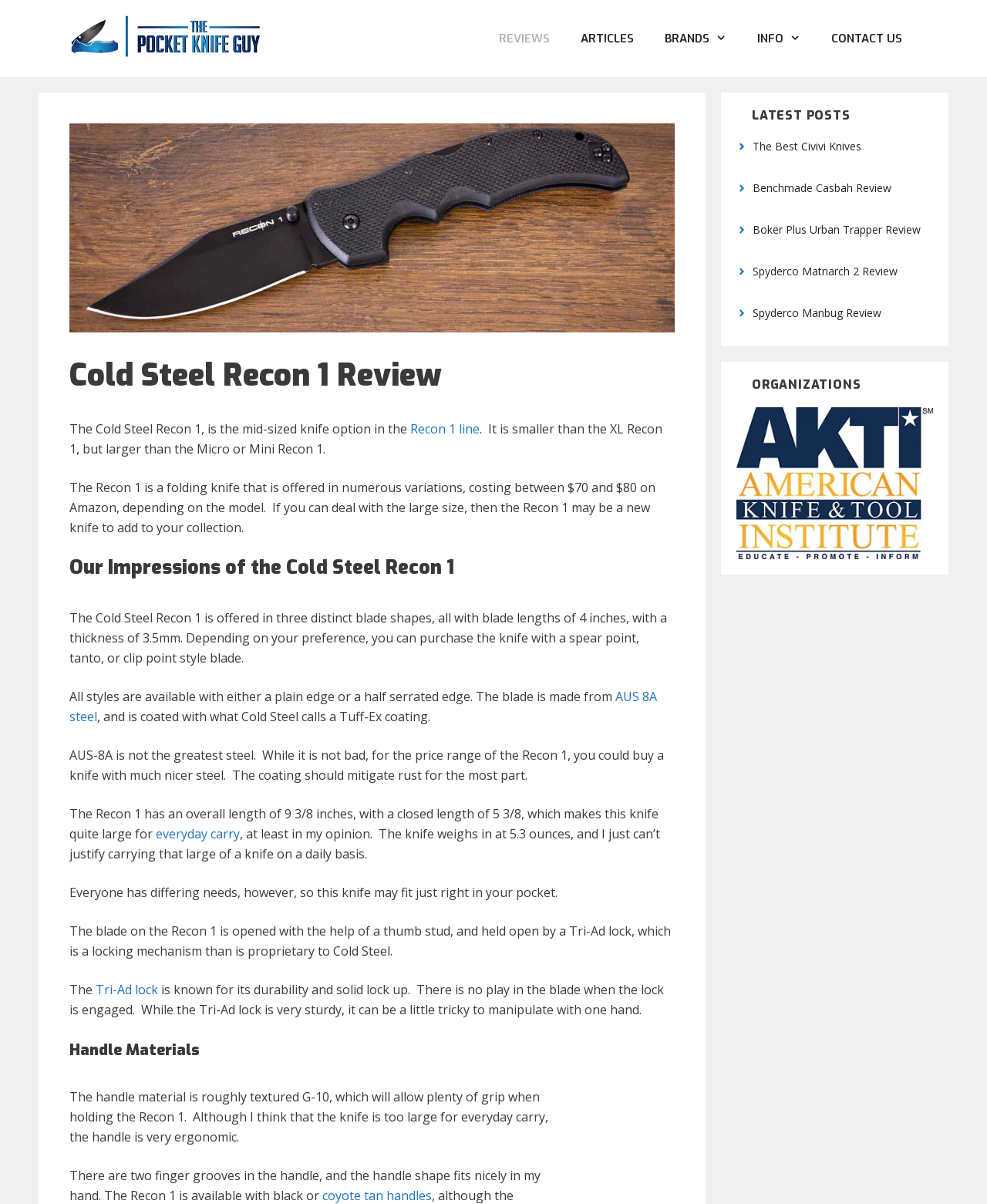Please specify the bounding box coordinates of the clickable region necessary for completing the following instruction: "Go to KMWorld". The coordinates must consist of four float numbers between 0 and 1, i.e., [left, top, right, bottom].

None